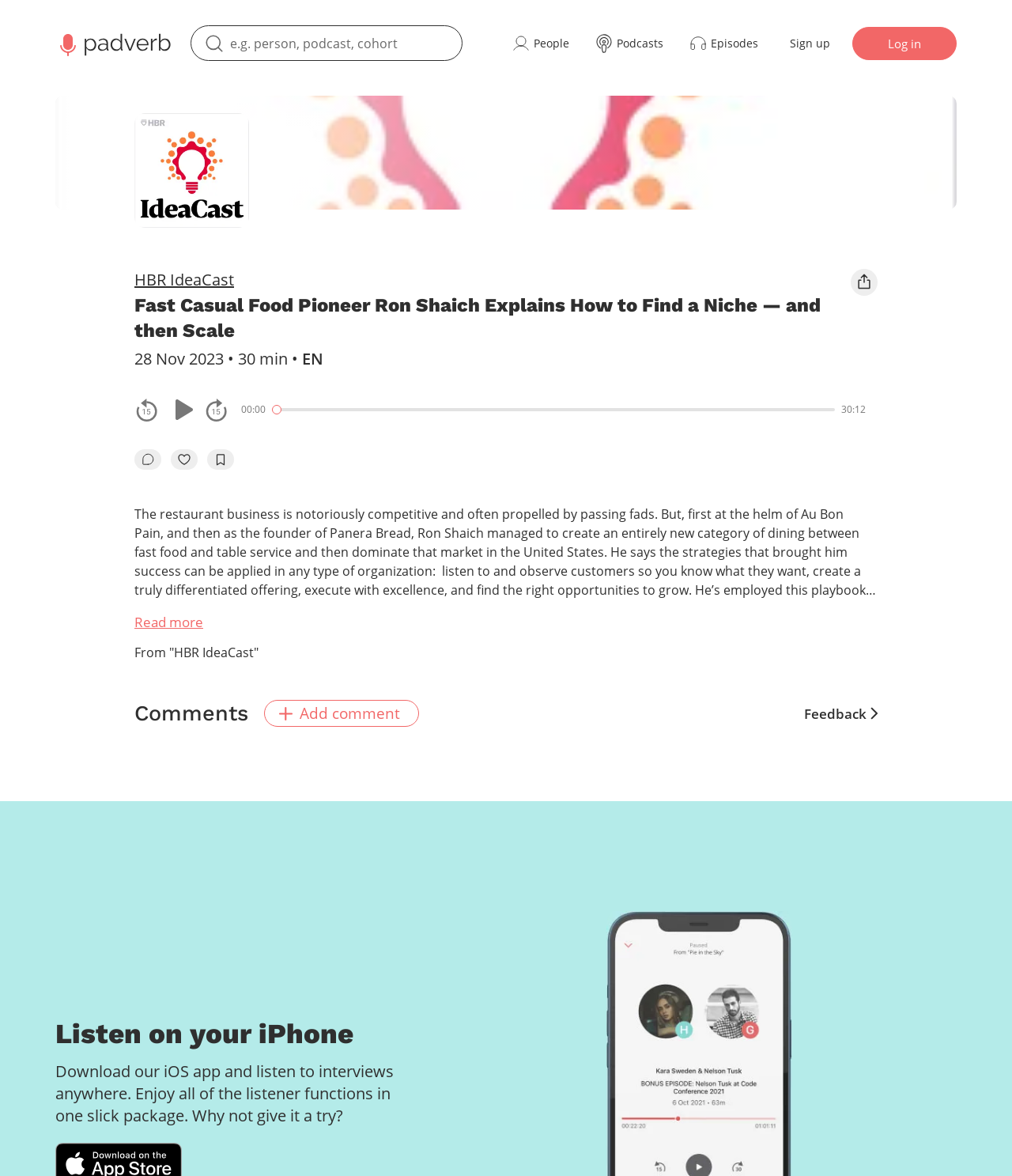Please locate the UI element described by "input value="0" value="0"" and provide its bounding box coordinates.

[0.269, 0.344, 0.825, 0.352]